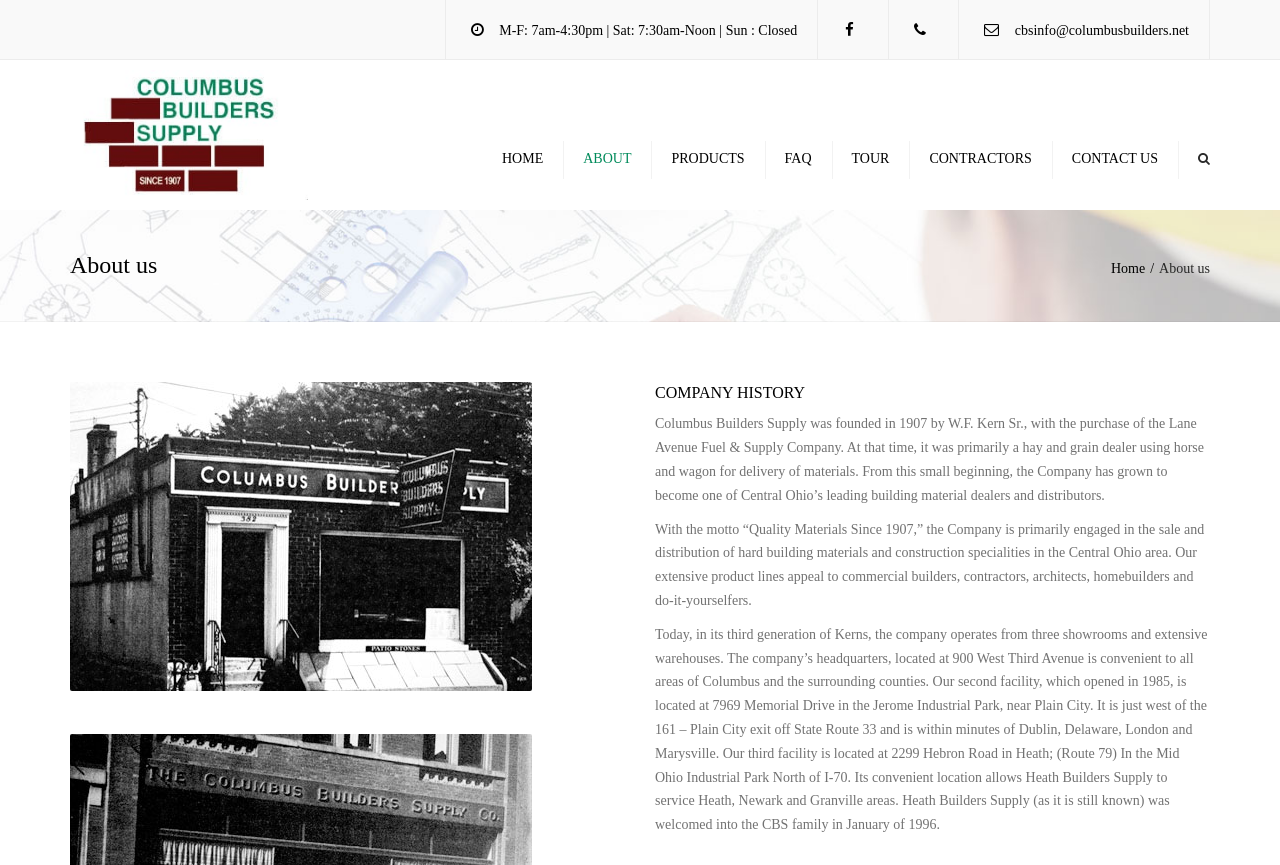Please provide the bounding box coordinates for the element that needs to be clicked to perform the instruction: "visit home page". The coordinates must consist of four float numbers between 0 and 1, formatted as [left, top, right, bottom].

[0.868, 0.302, 0.906, 0.319]